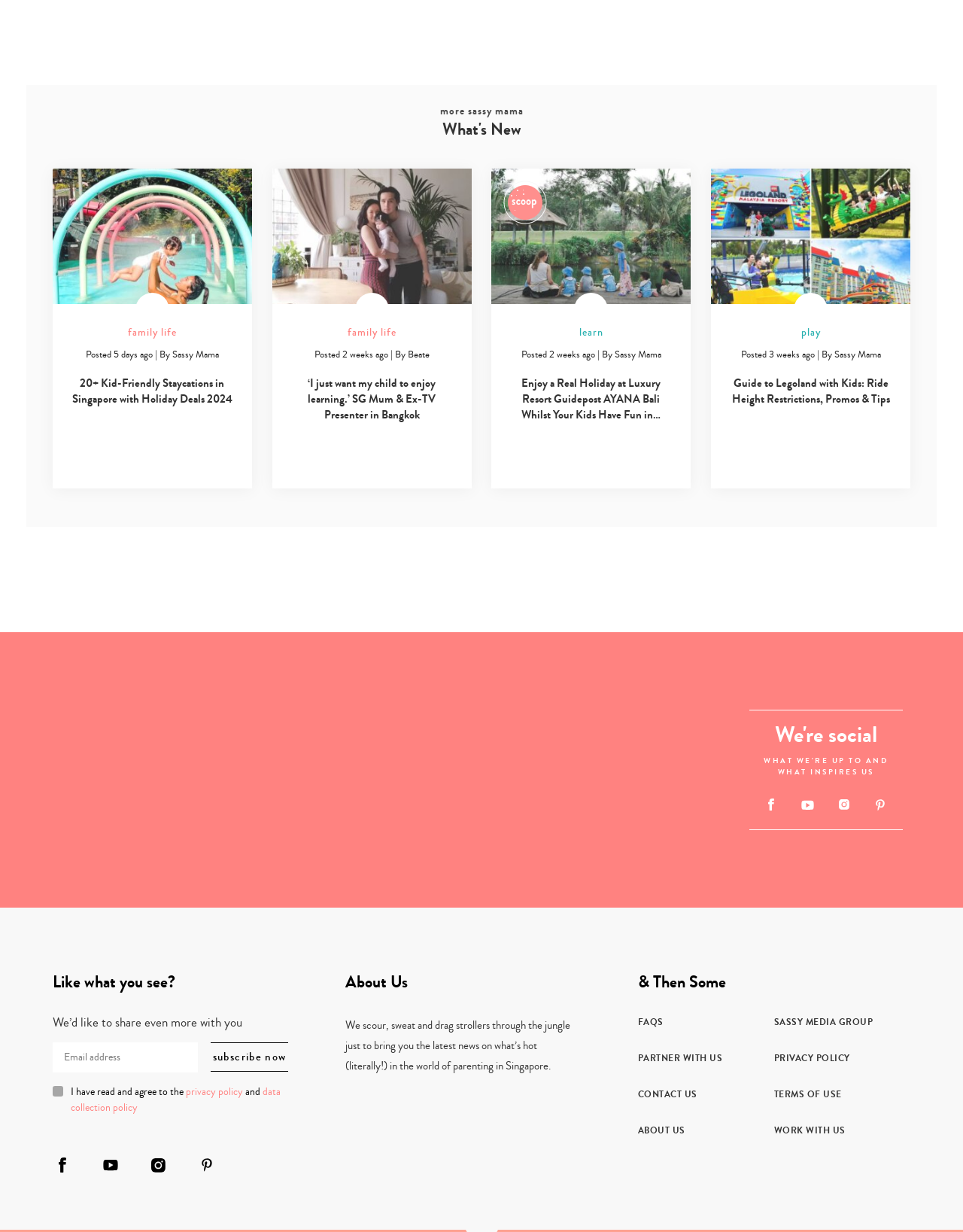Pinpoint the bounding box coordinates of the area that must be clicked to complete this instruction: "Get 50% off tickets to KidZania Singapore".

[0.0, 0.513, 0.143, 0.625]